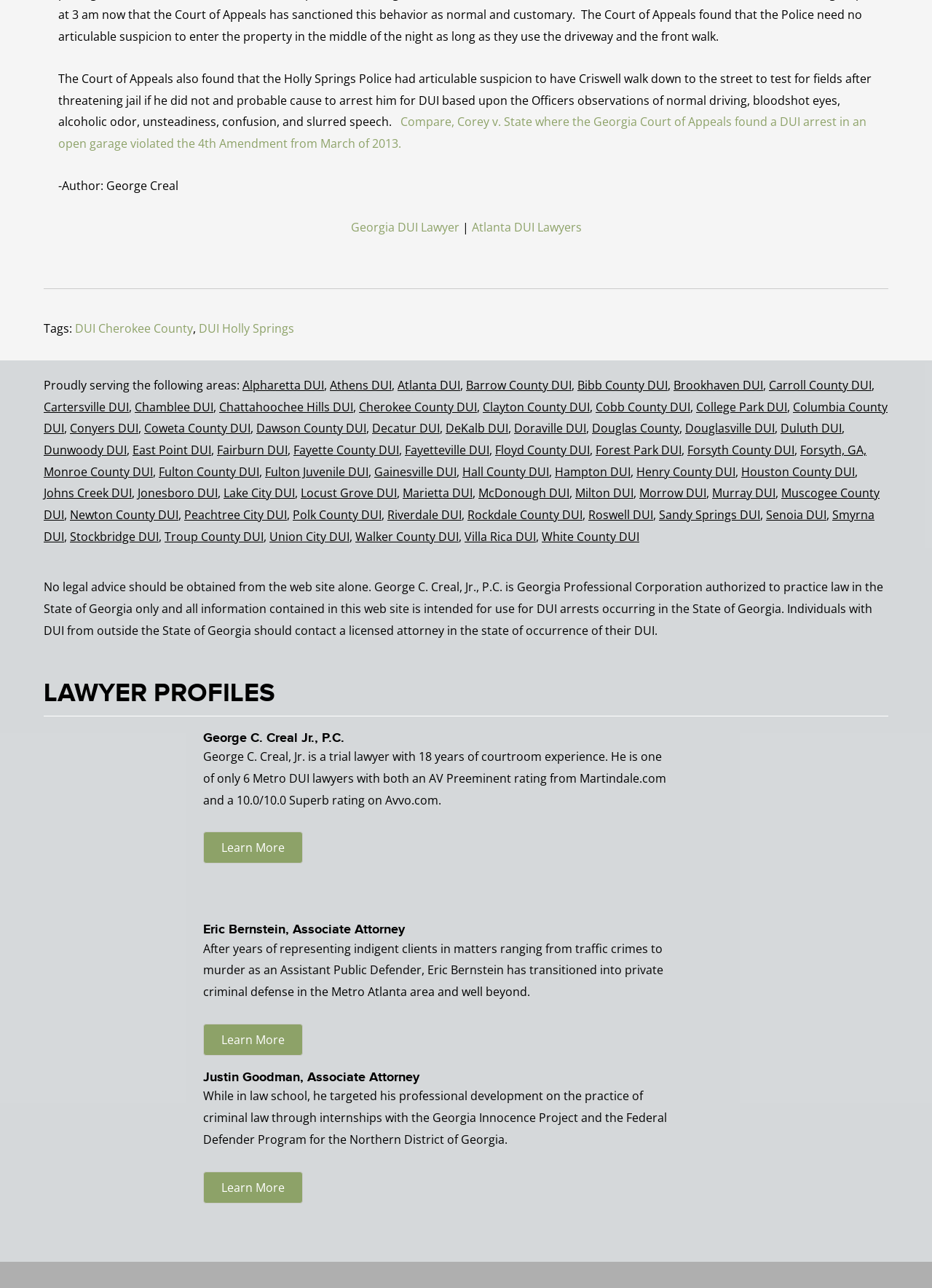Identify the bounding box coordinates of the specific part of the webpage to click to complete this instruction: "Read the profile of George Creal DUI Attorney".

[0.047, 0.623, 0.187, 0.636]